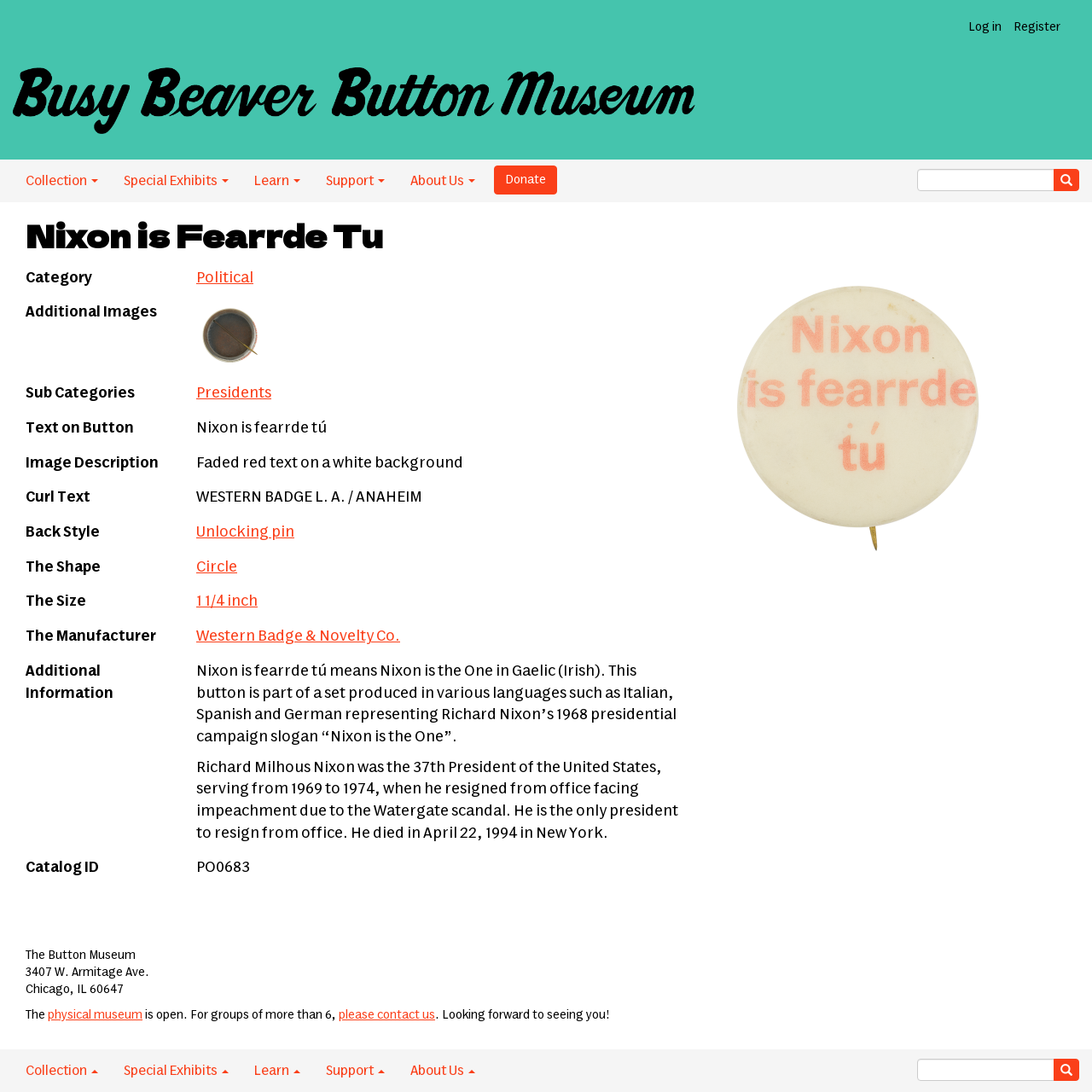Can you identify the bounding box coordinates of the clickable region needed to carry out this instruction: 'learn more about Nixon is Fearrde Tu'? The coordinates should be four float numbers within the range of 0 to 1, stated as [left, top, right, bottom].

[0.648, 0.245, 0.938, 0.525]